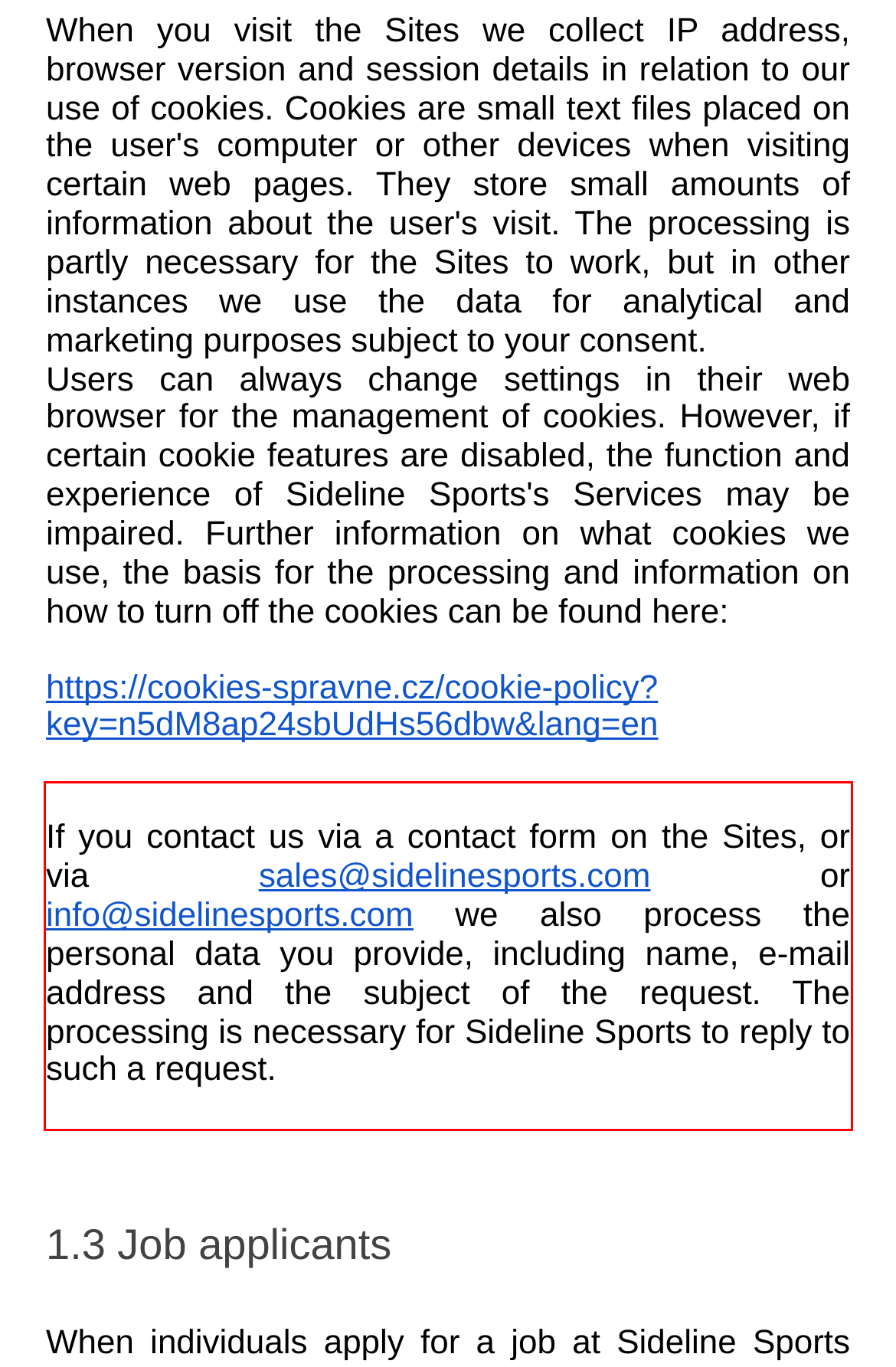There is a screenshot of a webpage with a red bounding box around a UI element. Please use OCR to extract the text within the red bounding box.

If you contact us via a contact form on the Sites, or via sales@sidelinesports.com or info@sidelinesports.com we also process the personal data you provide, including name, e-mail address and the subject of the request. The processing is necessary for Sideline Sports to reply to such a request.